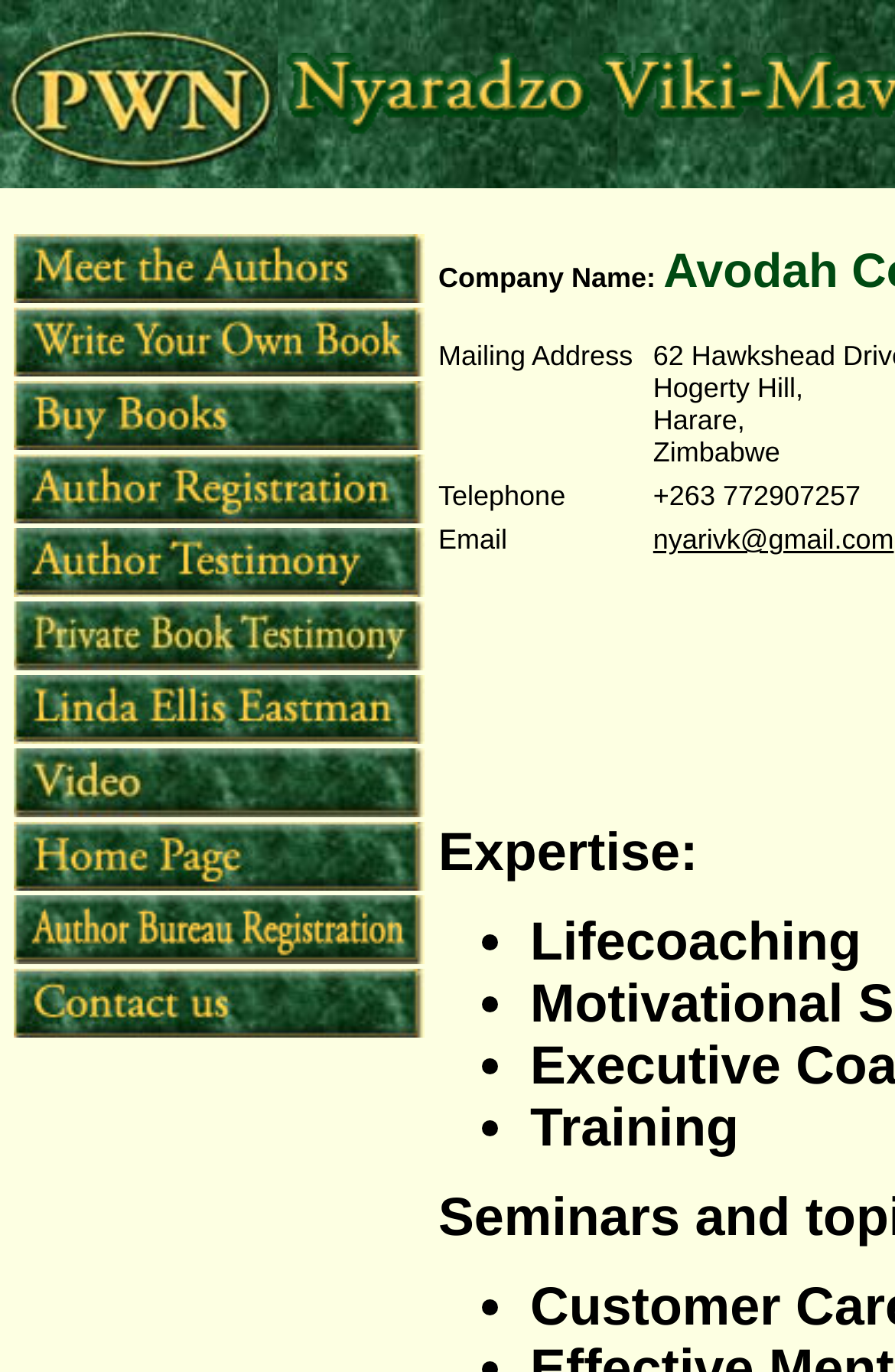What is the theme of the list markers?
Kindly give a detailed and elaborate answer to the question.

The list markers are denoted by '•' symbols, and they appear to be related to training. The last list marker is followed by the text 'Training', which suggests that the list is about training or training-related topics.